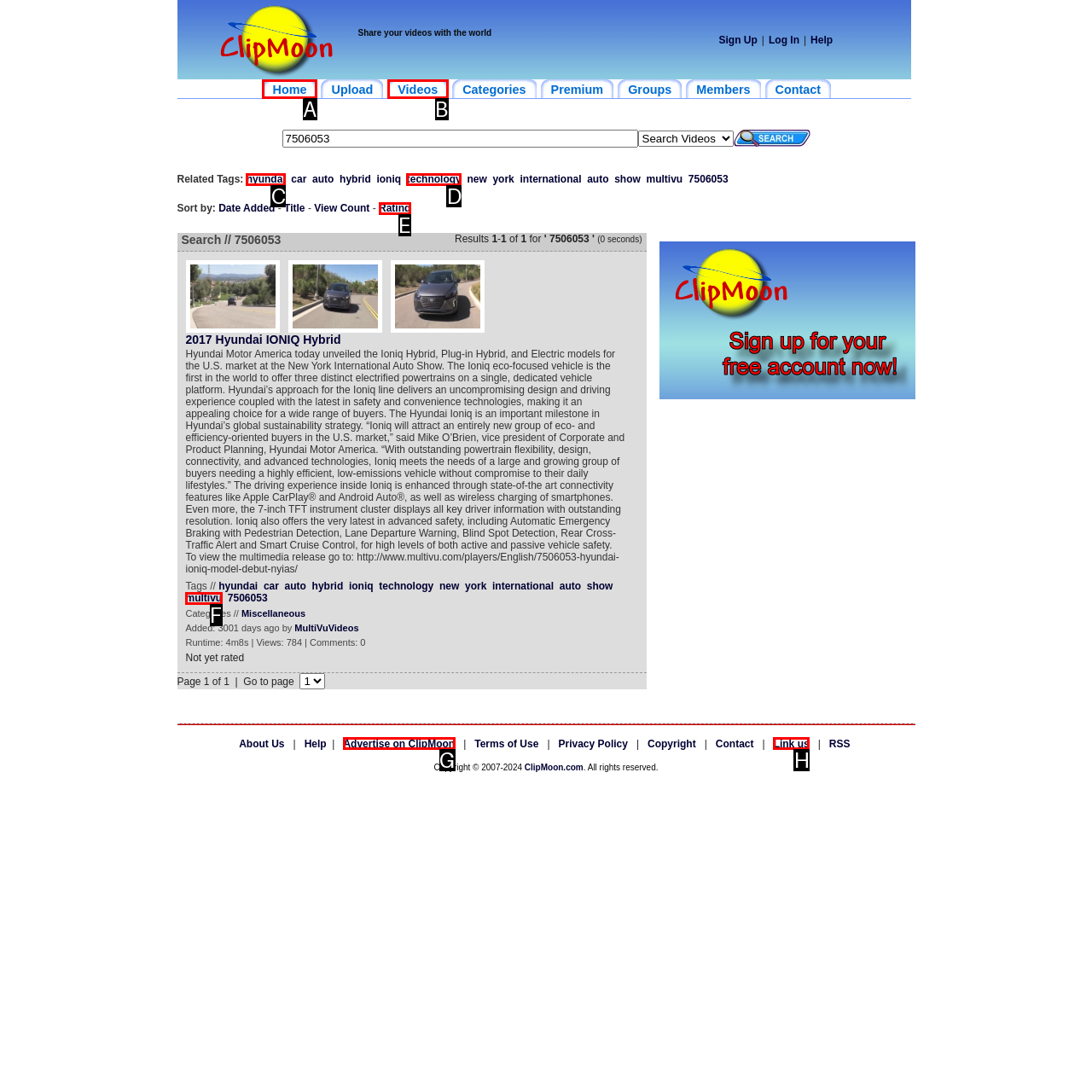Identify which HTML element matches the description: Advertise on ClipMoon. Answer with the correct option's letter.

G